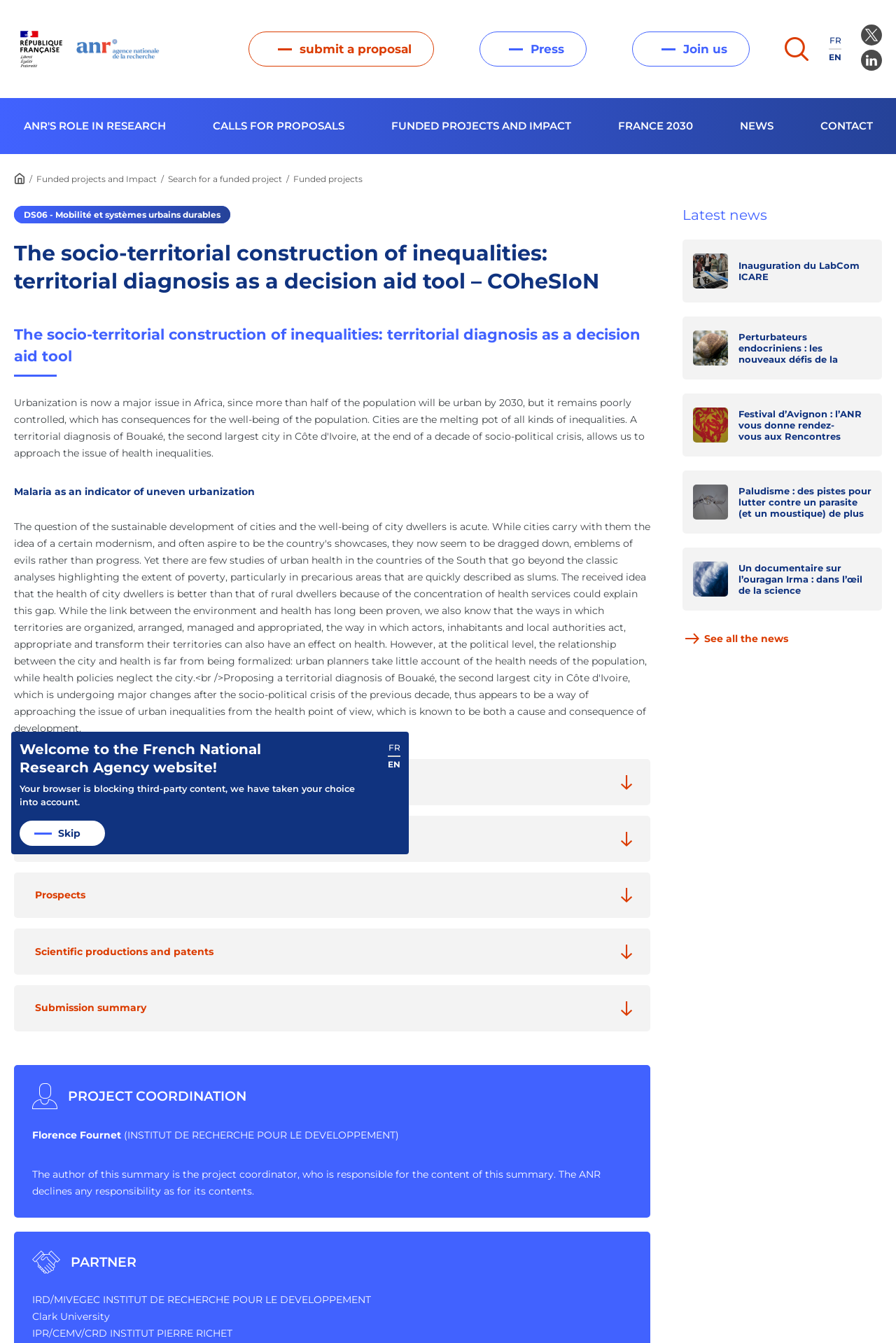Determine the bounding box coordinates for the clickable element to execute this instruction: "Submit a proposal". Provide the coordinates as four float numbers between 0 and 1, i.e., [left, top, right, bottom].

[0.277, 0.023, 0.484, 0.05]